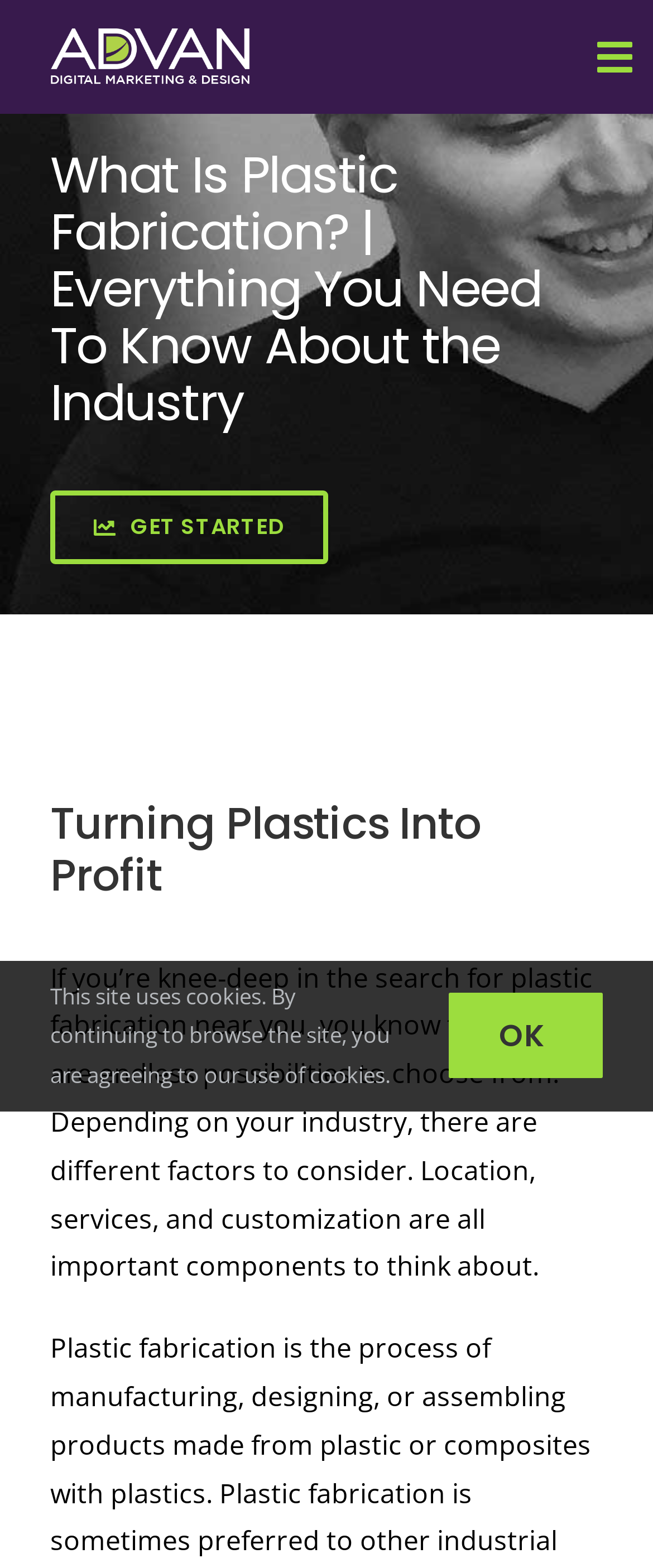Please mark the clickable region by giving the bounding box coordinates needed to complete this instruction: "Go to the top of the page".

[0.695, 0.63, 0.808, 0.677]